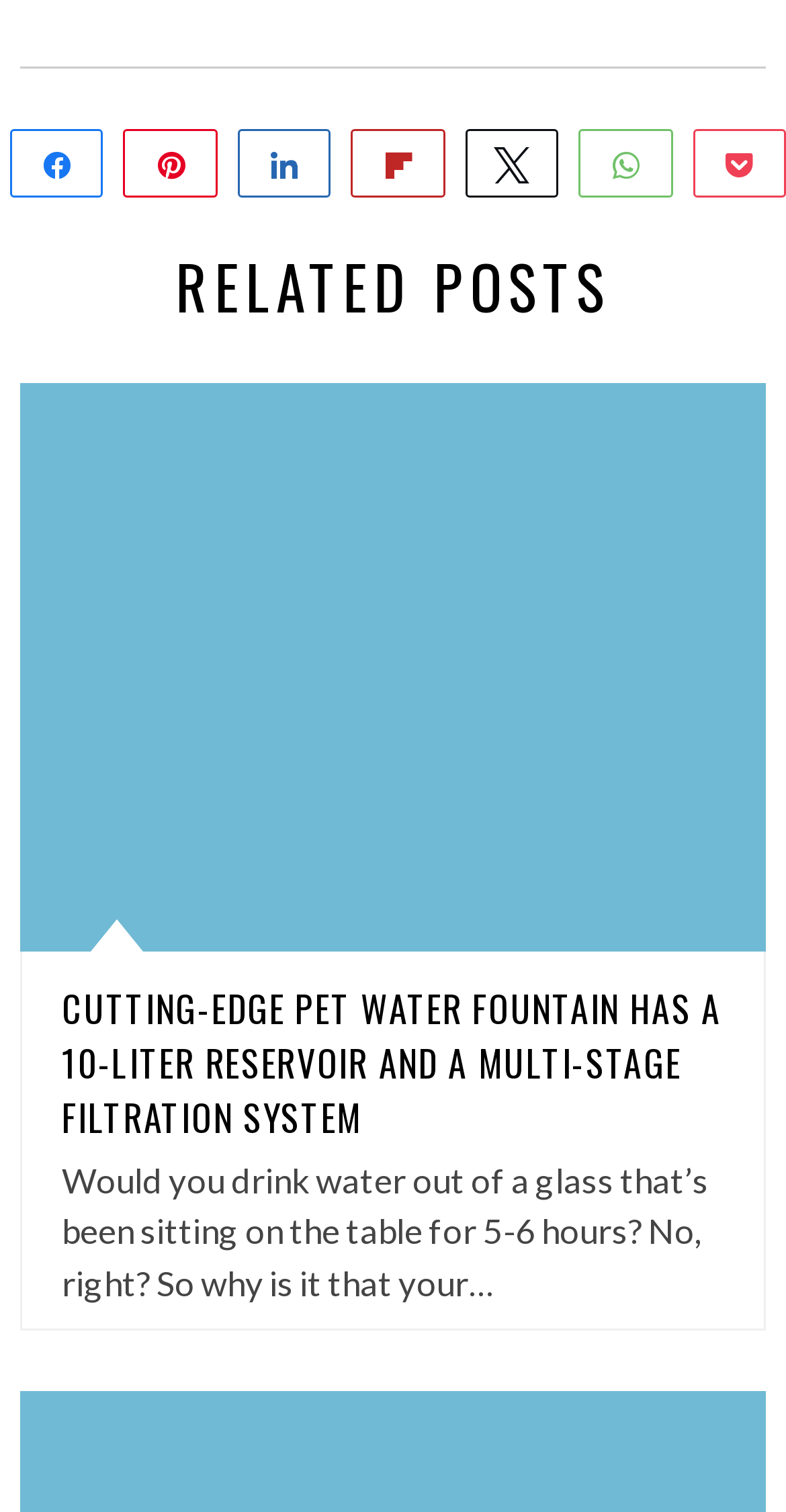Find the bounding box coordinates for the area that should be clicked to accomplish the instruction: "Share on WhatsApp".

[0.739, 0.087, 0.853, 0.127]